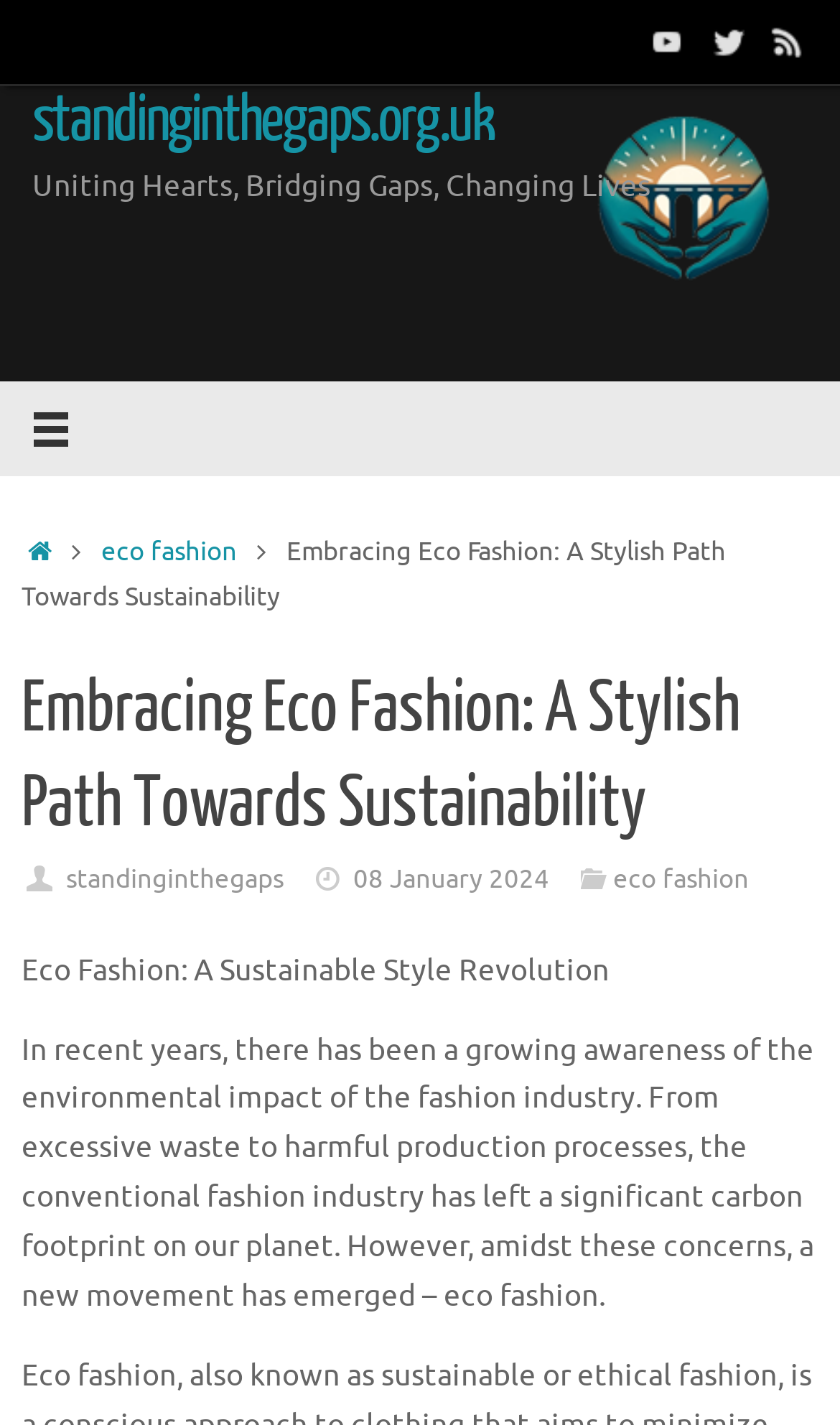Determine the bounding box coordinates of the region I should click to achieve the following instruction: "Go to the Home page". Ensure the bounding box coordinates are four float numbers between 0 and 1, i.e., [left, top, right, bottom].

[0.026, 0.375, 0.069, 0.399]